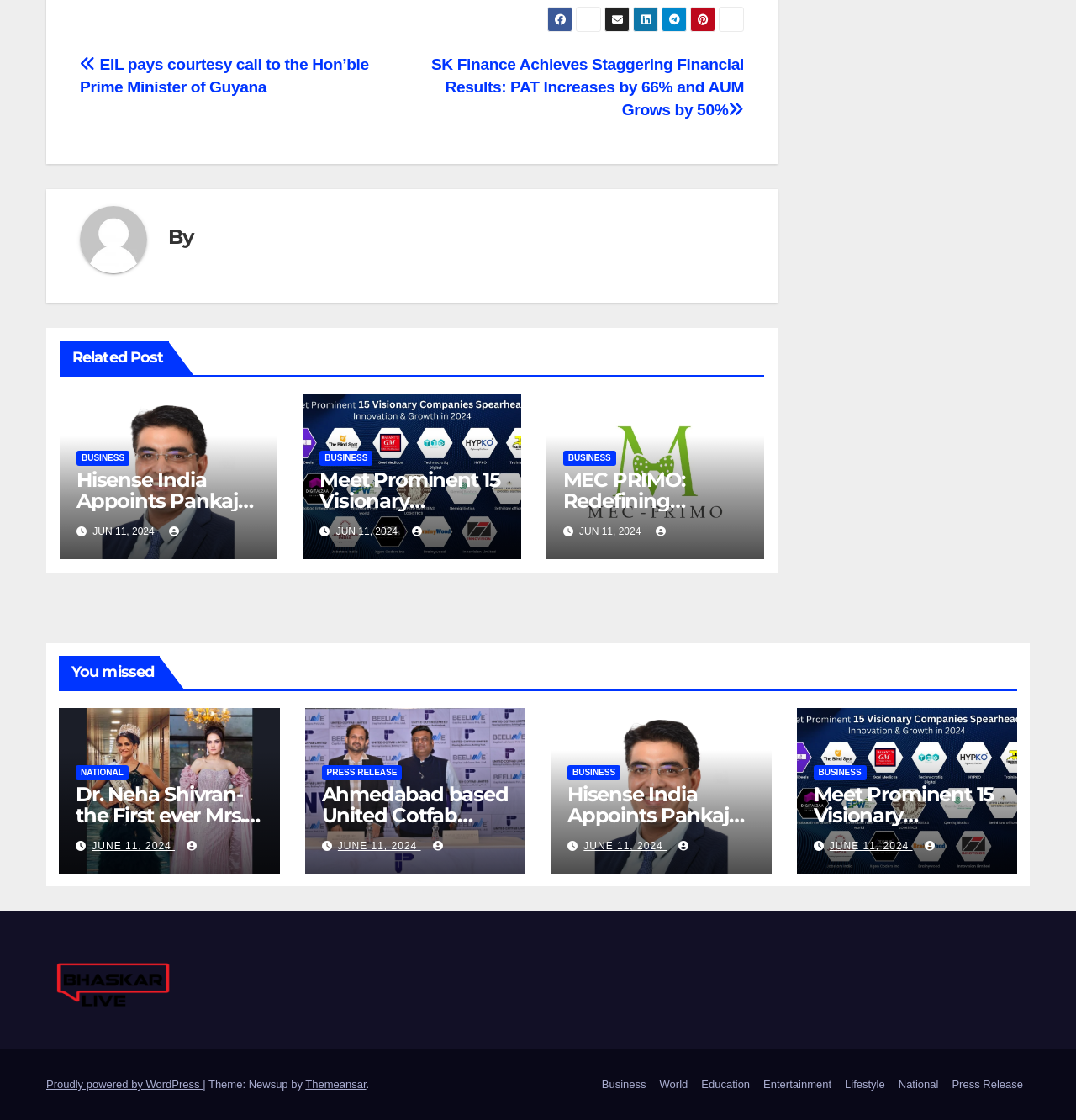What type of website is this?
From the screenshot, provide a brief answer in one word or phrase.

News website